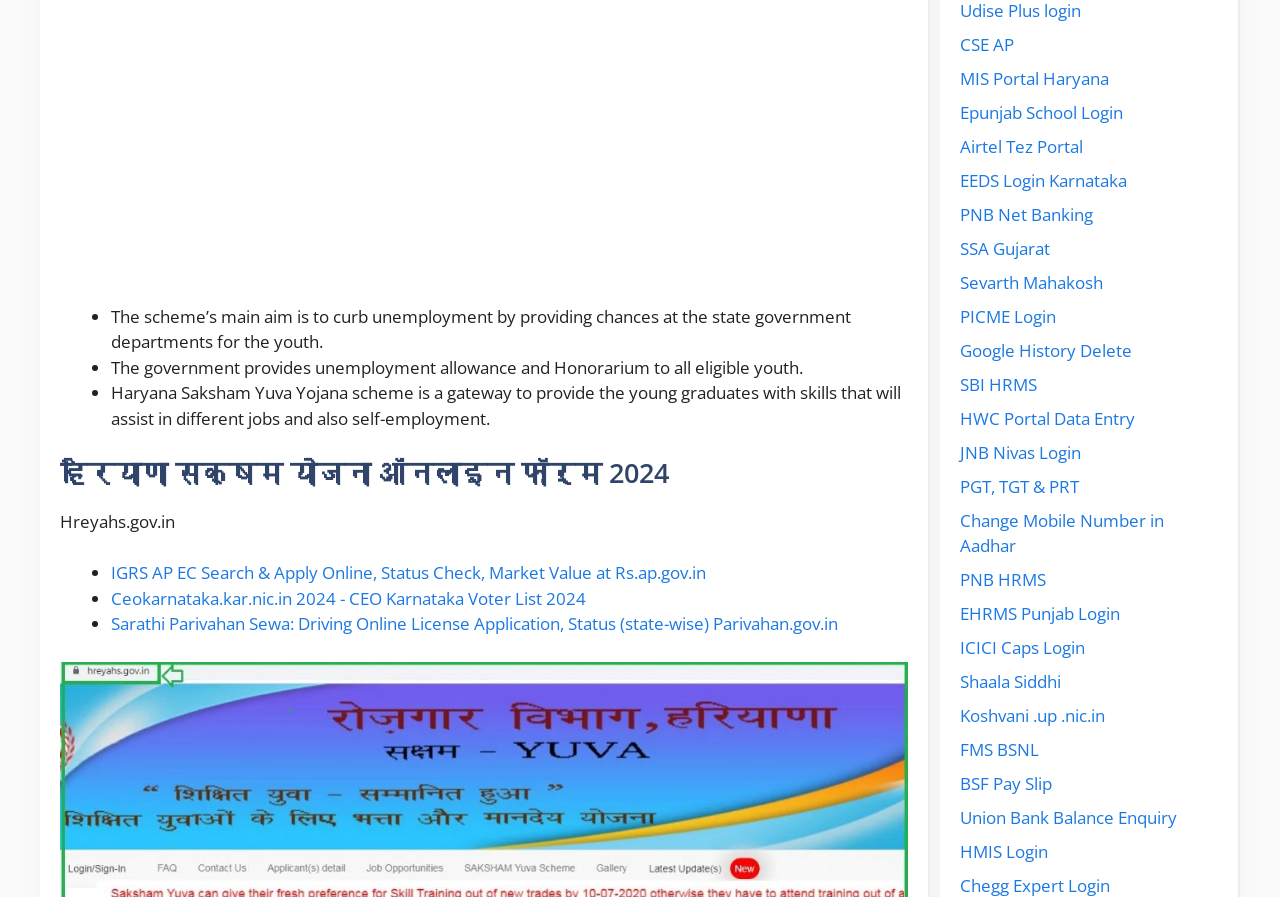Using the information from the screenshot, answer the following question thoroughly:
What is the purpose of the Haryana Saksham Yuva Yojana scheme for young graduates?

The Haryana Saksham Yuva Yojana scheme is a gateway to provide the young graduates with skills that will assist in different jobs and also self-employment, as mentioned in the StaticText element with ID 621.